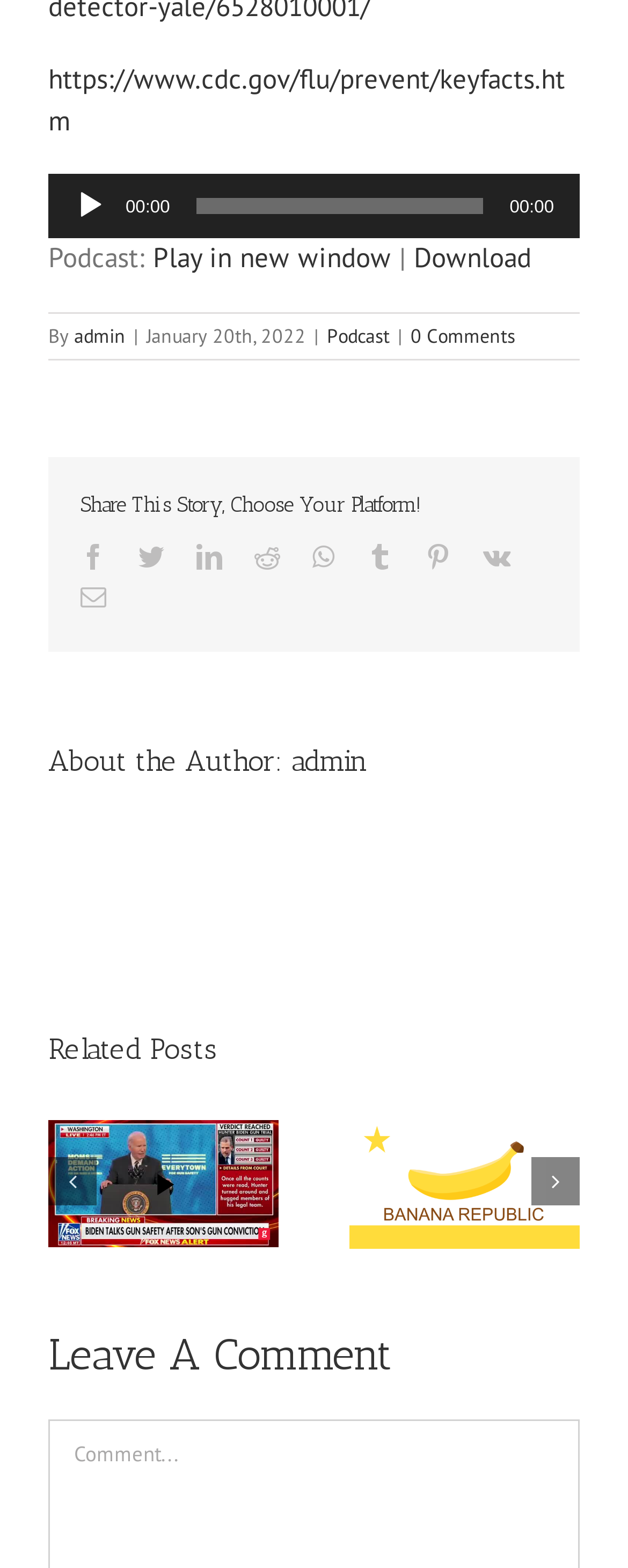Please determine the bounding box coordinates of the clickable area required to carry out the following instruction: "View Anxiety related articles". The coordinates must be four float numbers between 0 and 1, represented as [left, top, right, bottom].

None